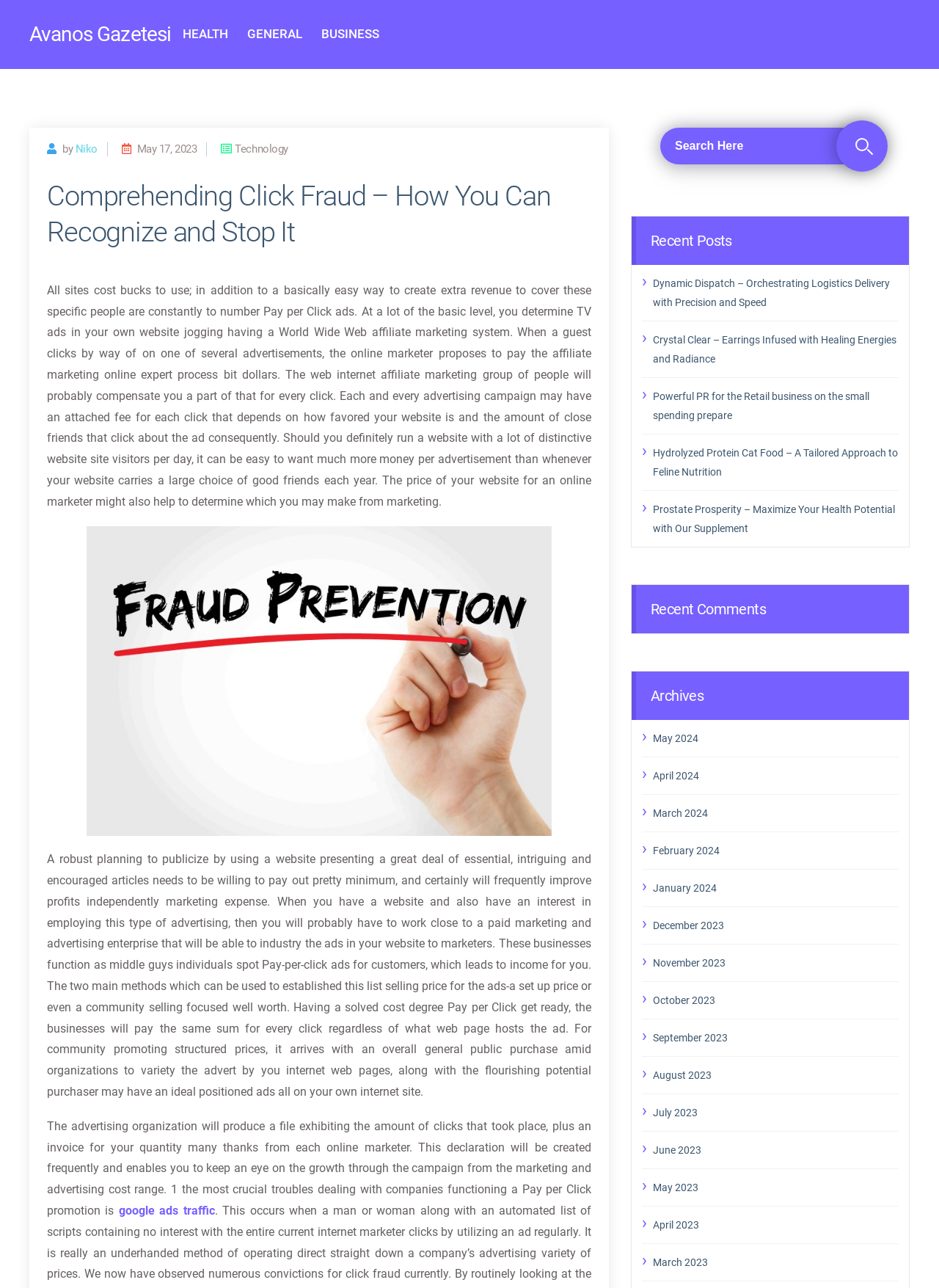Based on the element description, predict the bounding box coordinates (top-left x, top-left y, bottom-right x, bottom-right y) for the UI element in the screenshot: Client Portal

None